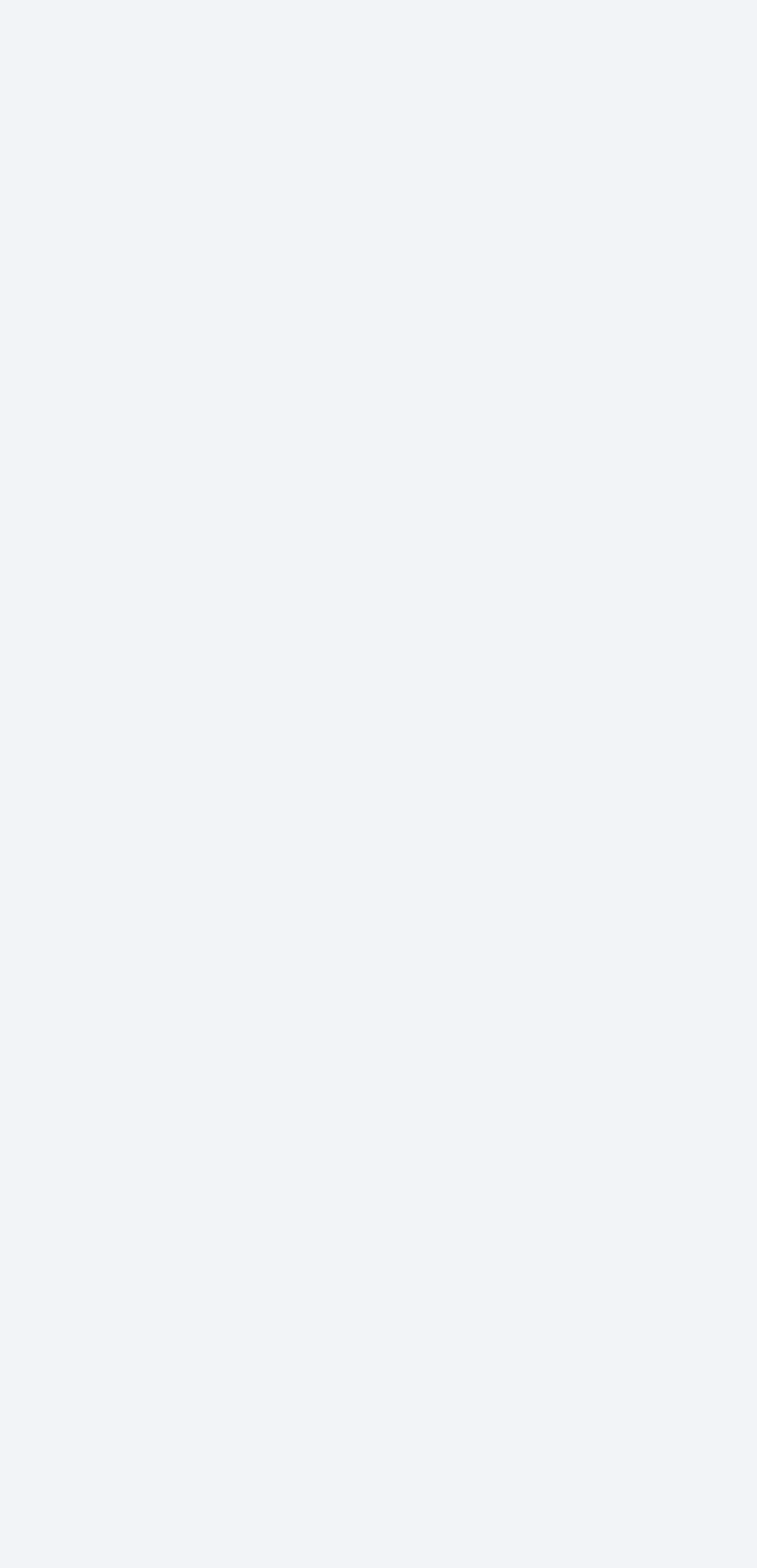Locate the bounding box of the UI element described in the following text: "aria-label="图标: right"".

[0.4, 0.672, 0.462, 0.702]